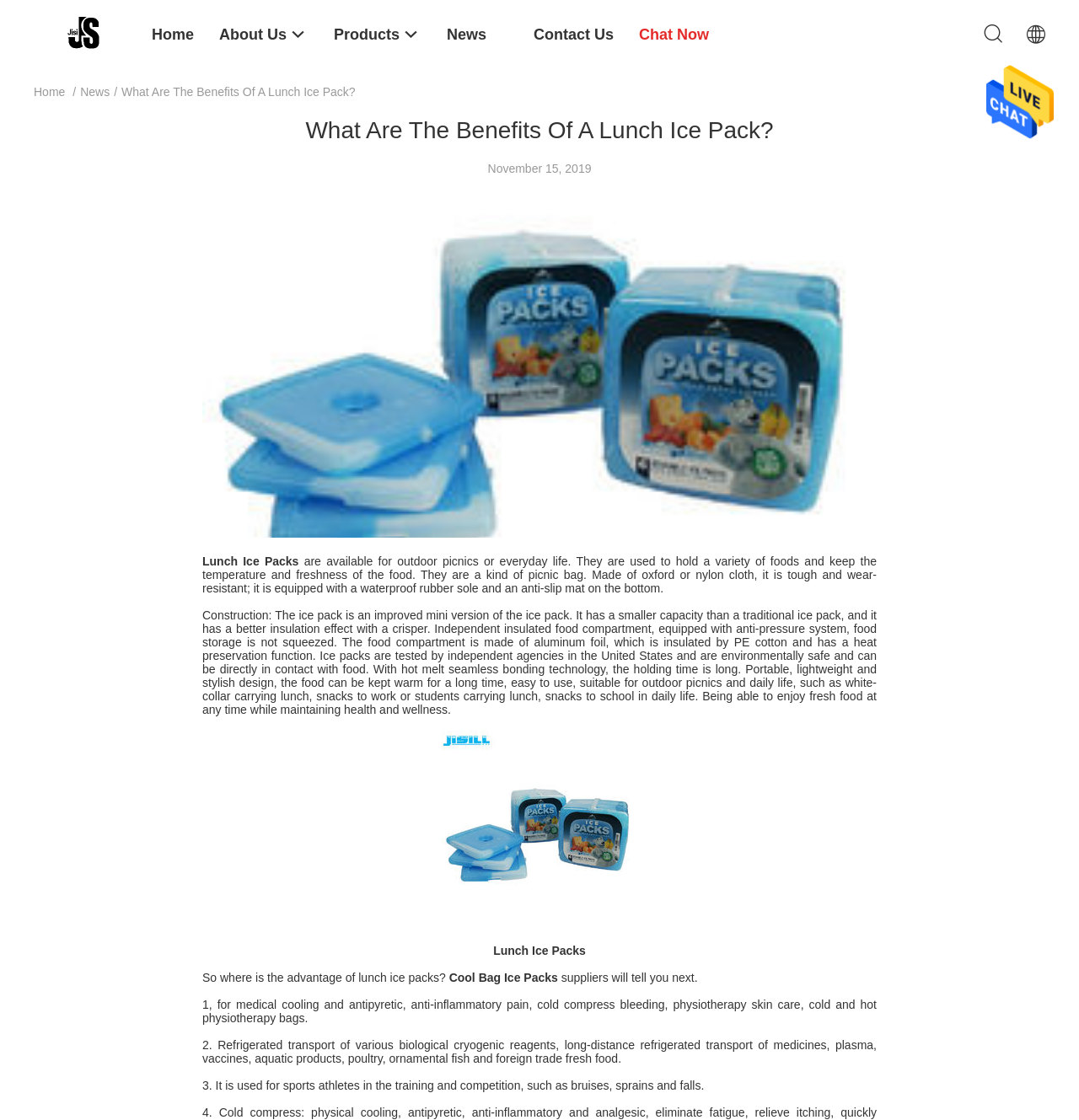Identify the bounding box for the described UI element: "News".

[0.074, 0.076, 0.102, 0.088]